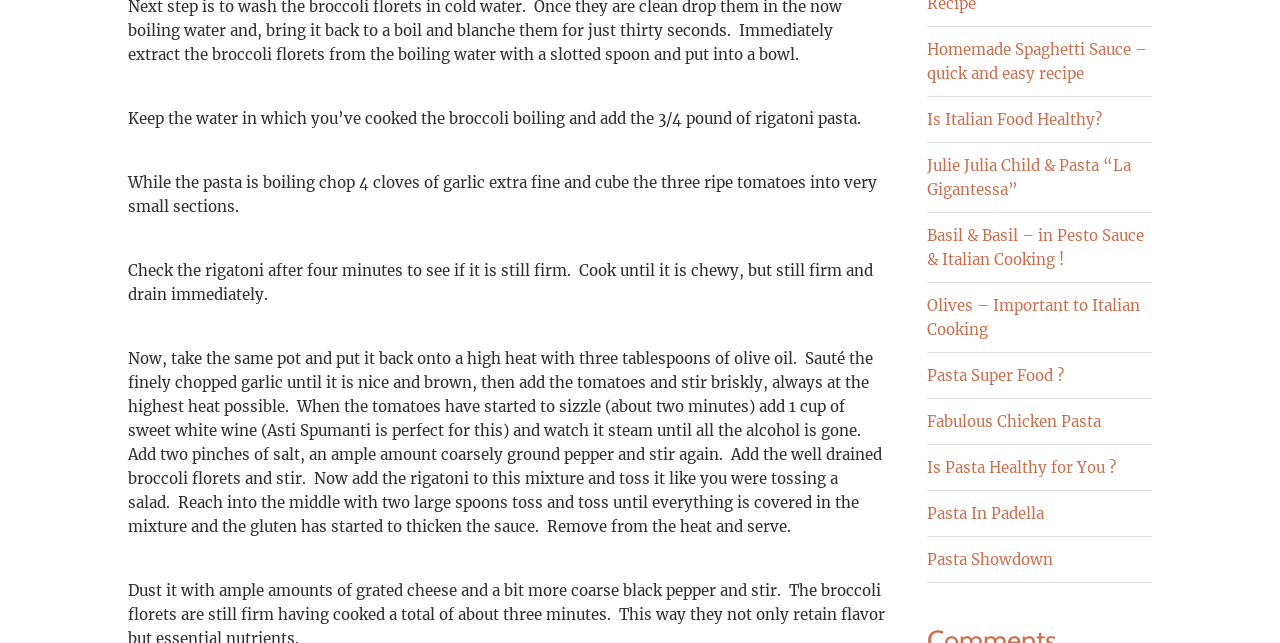Given the element description "Pasta Showdown" in the screenshot, predict the bounding box coordinates of that UI element.

[0.724, 0.855, 0.822, 0.884]